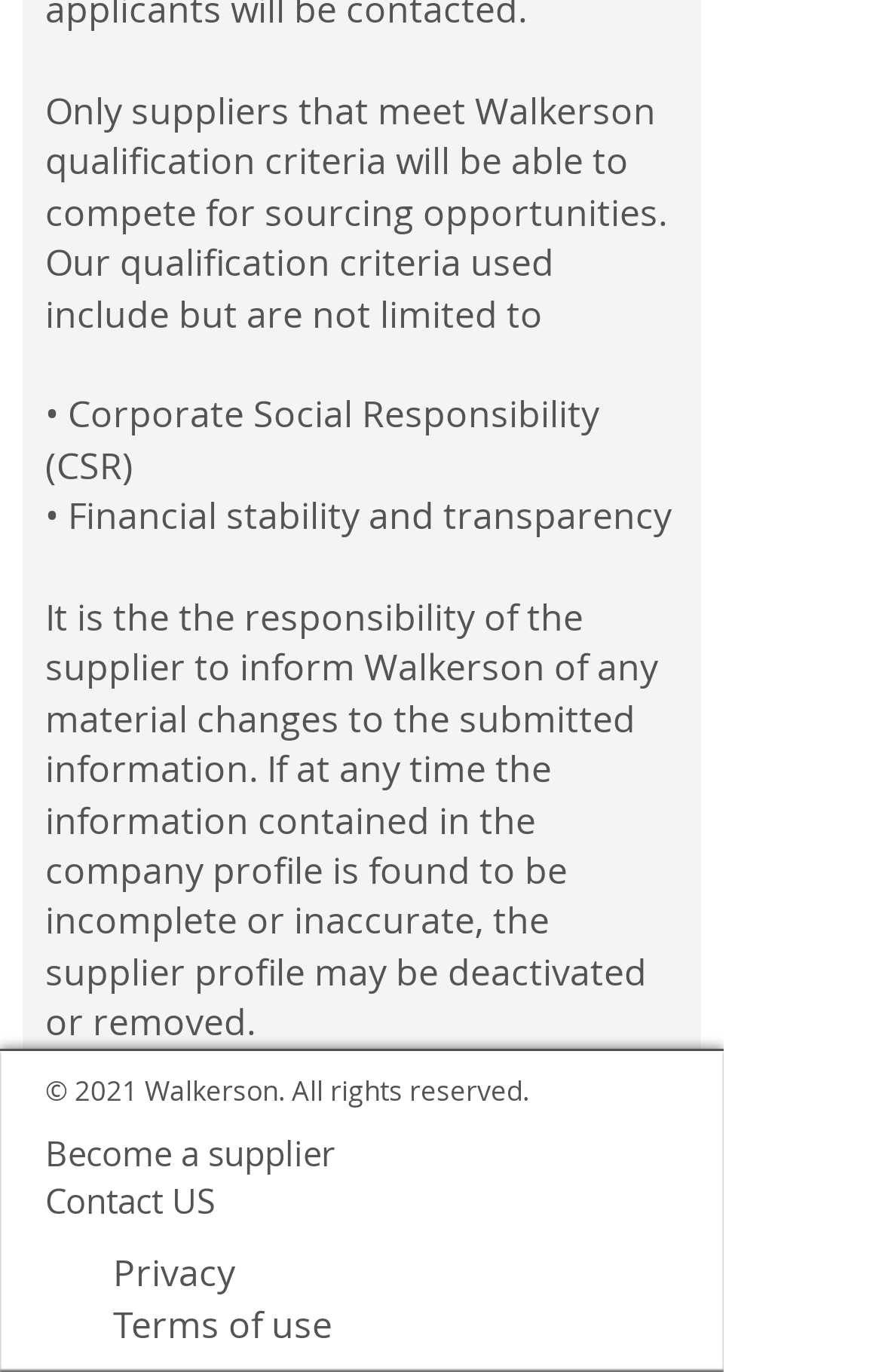Answer the question using only a single word or phrase: 
How many headings are present at the bottom of the page?

4